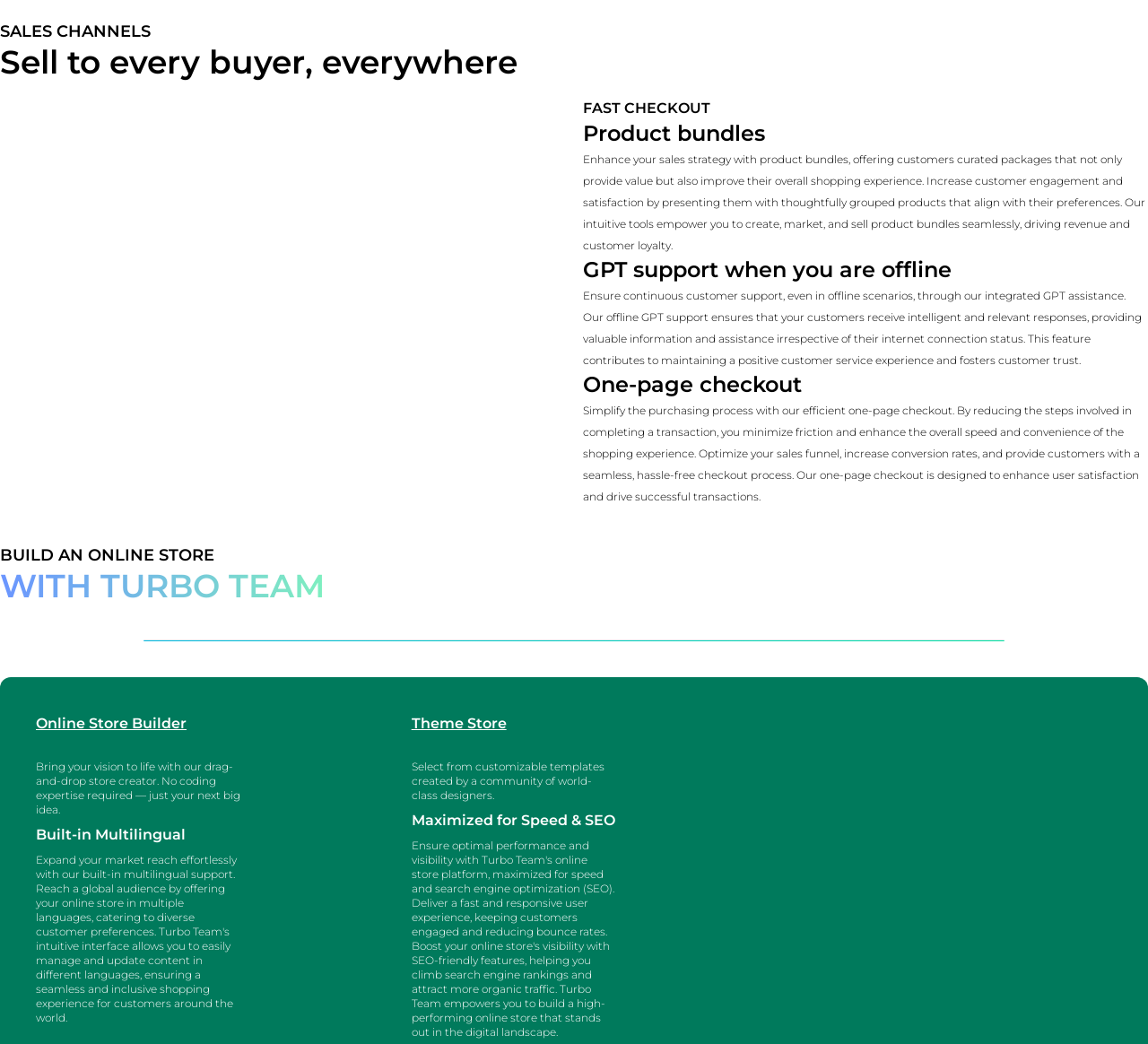Provide a one-word or short-phrase response to the question:
What is the benefit of product bundles?

Increase customer engagement